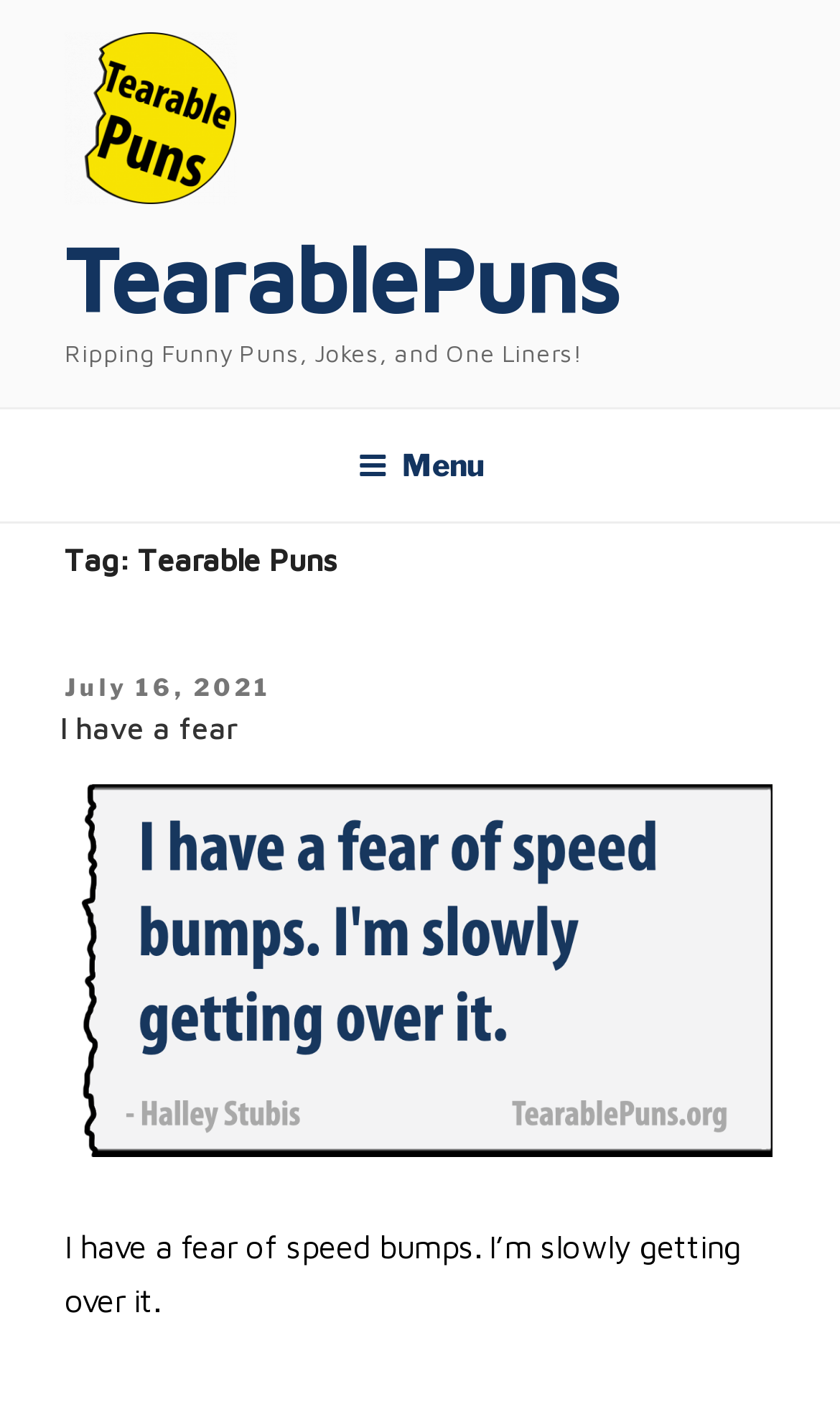What is the type of image on the webpage?
Using the details from the image, give an elaborate explanation to answer the question.

The image on the webpage is related to the pun 'I have a fear of speed bumps. I’m slowly getting over it.' and is likely a humorous image.